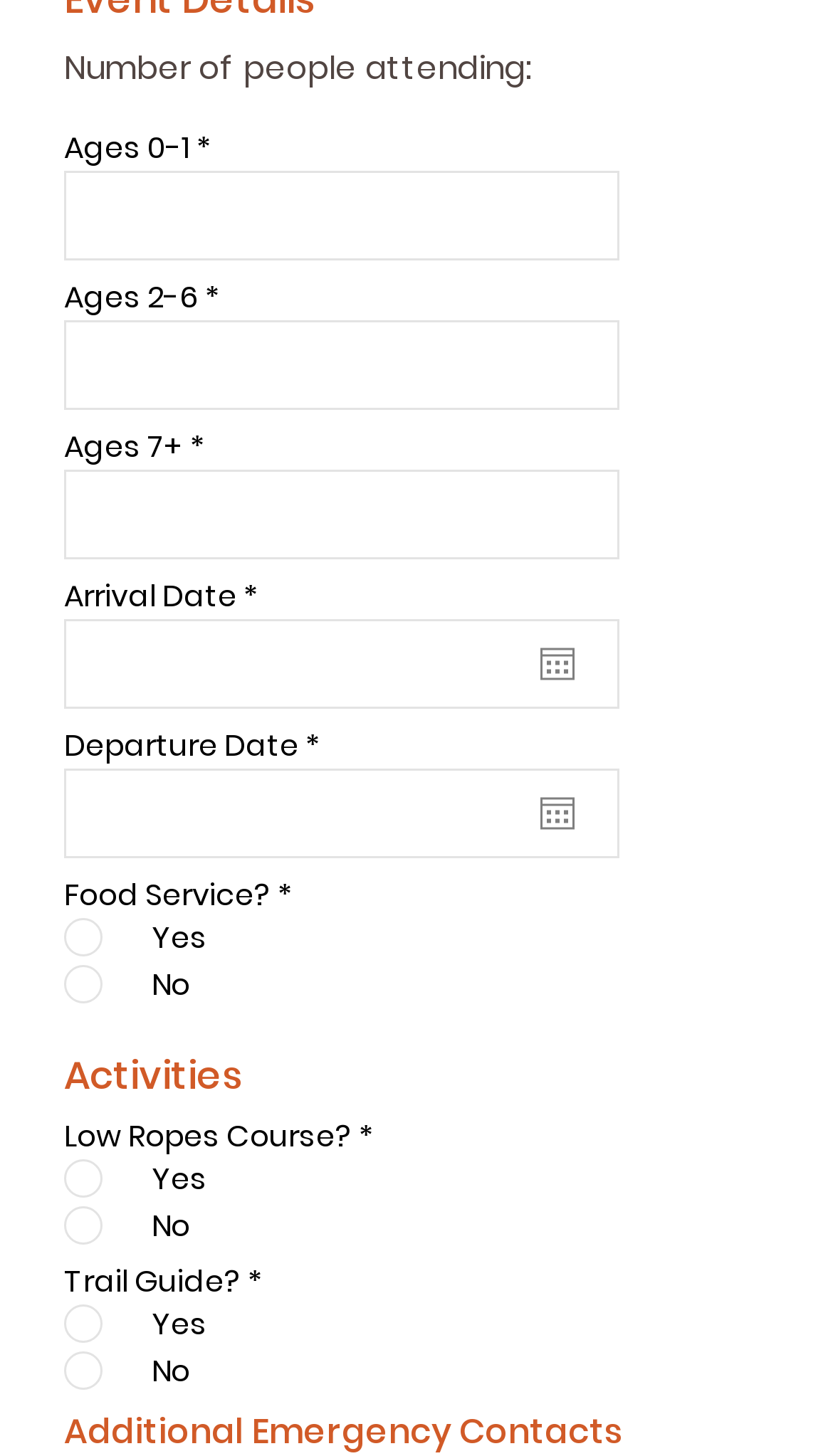Using the element description: "aria-describedby="date-picker-label-comp-lm7vfz91" aria-label="Open calendar"", determine the bounding box coordinates. The coordinates should be in the format [left, top, right, bottom], with values between 0 and 1.

[0.649, 0.547, 0.69, 0.57]